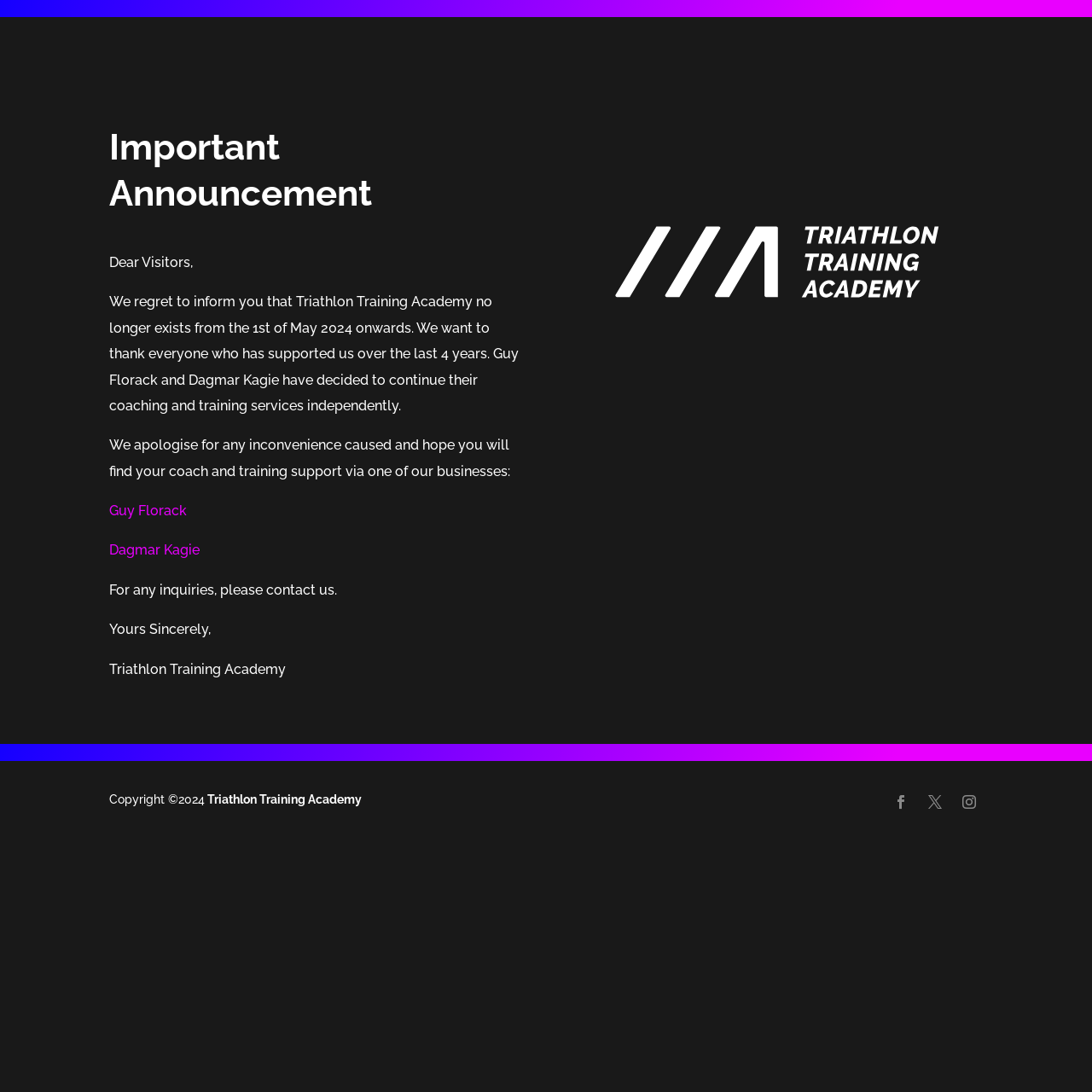How many social media links are there?
We need a detailed and meticulous answer to the question.

There are three social media links, represented by the link elements with the text '', '', and '', which are likely icons for different social media platforms, based on their bounding box coordinates and the surrounding elements.